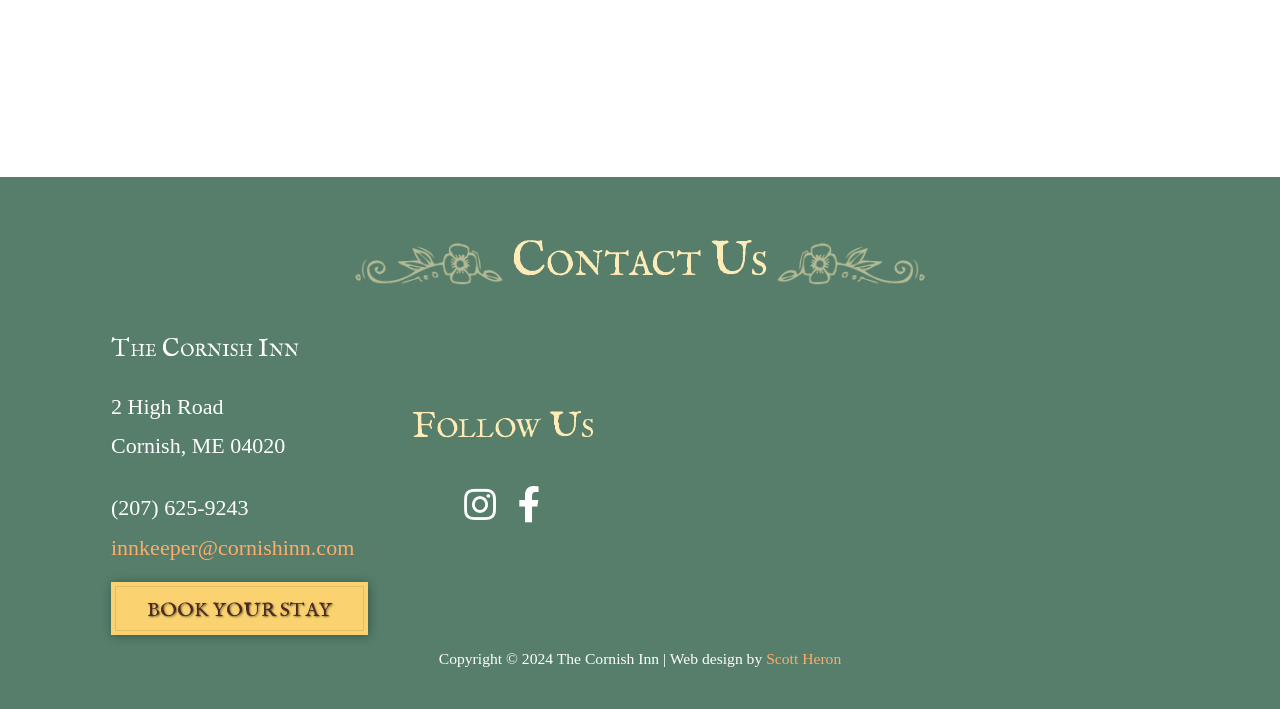What is the email address of The Cornish Inn?
Using the image as a reference, answer the question with a short word or phrase.

innkeeper@cornishinn.com